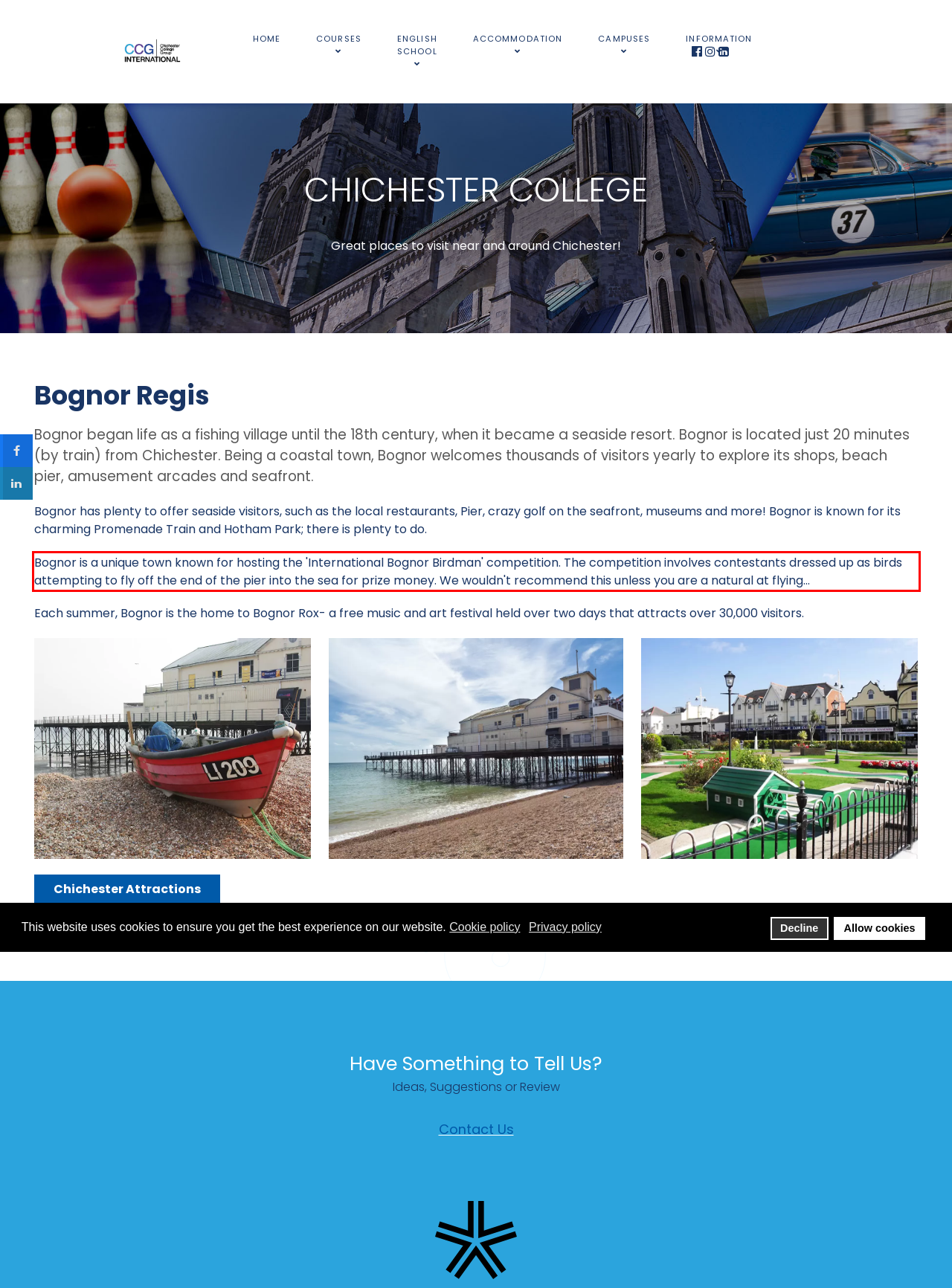By examining the provided screenshot of a webpage, recognize the text within the red bounding box and generate its text content.

Bognor is a unique town known for hosting the 'International Bognor Birdman' competition. The competition involves contestants dressed up as birds attempting to fly off the end of the pier into the sea for prize money. We wouldn't recommend this unless you are a natural at flying...